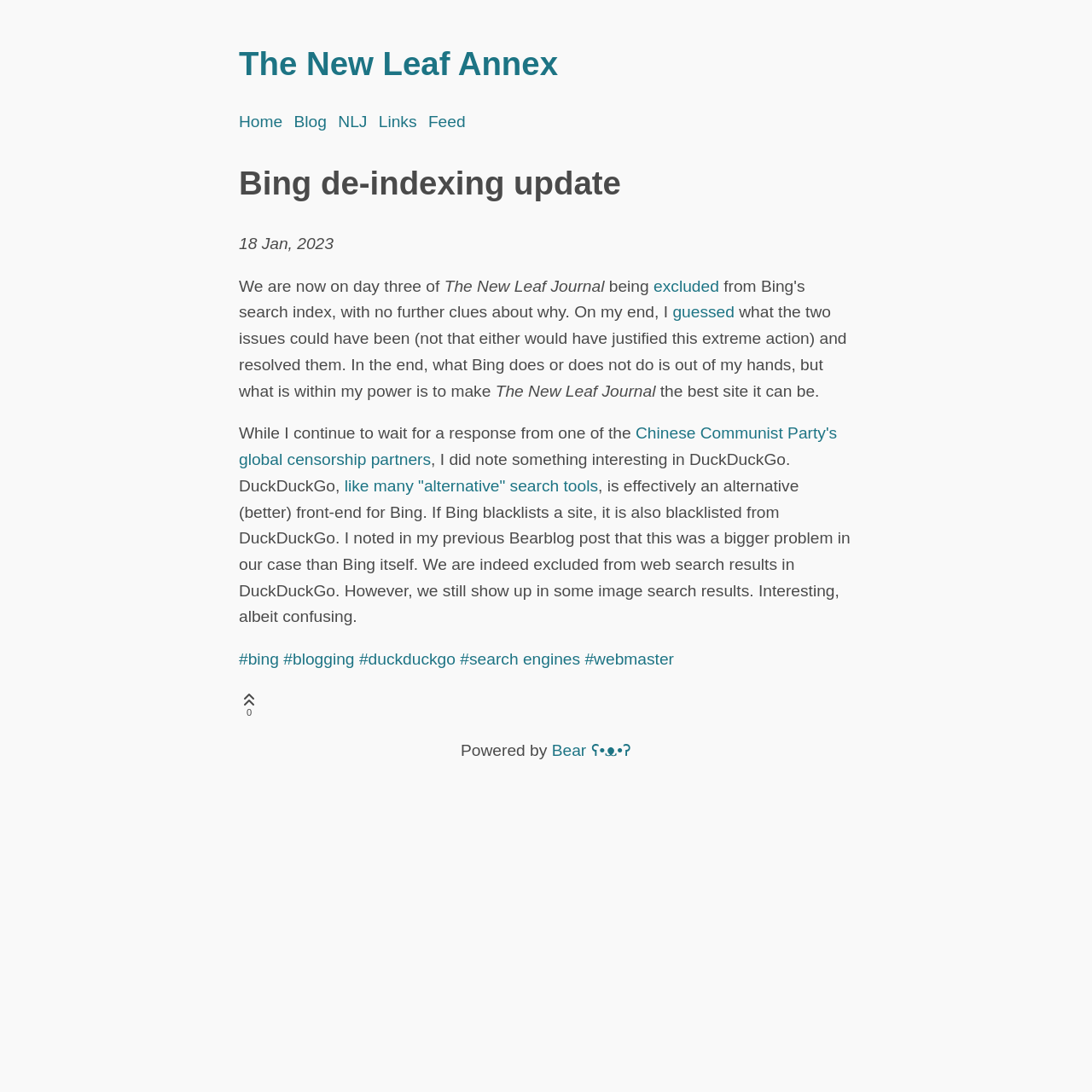Please answer the following question using a single word or phrase: 
What is the topic of the blog post?

Bing de-indexing update